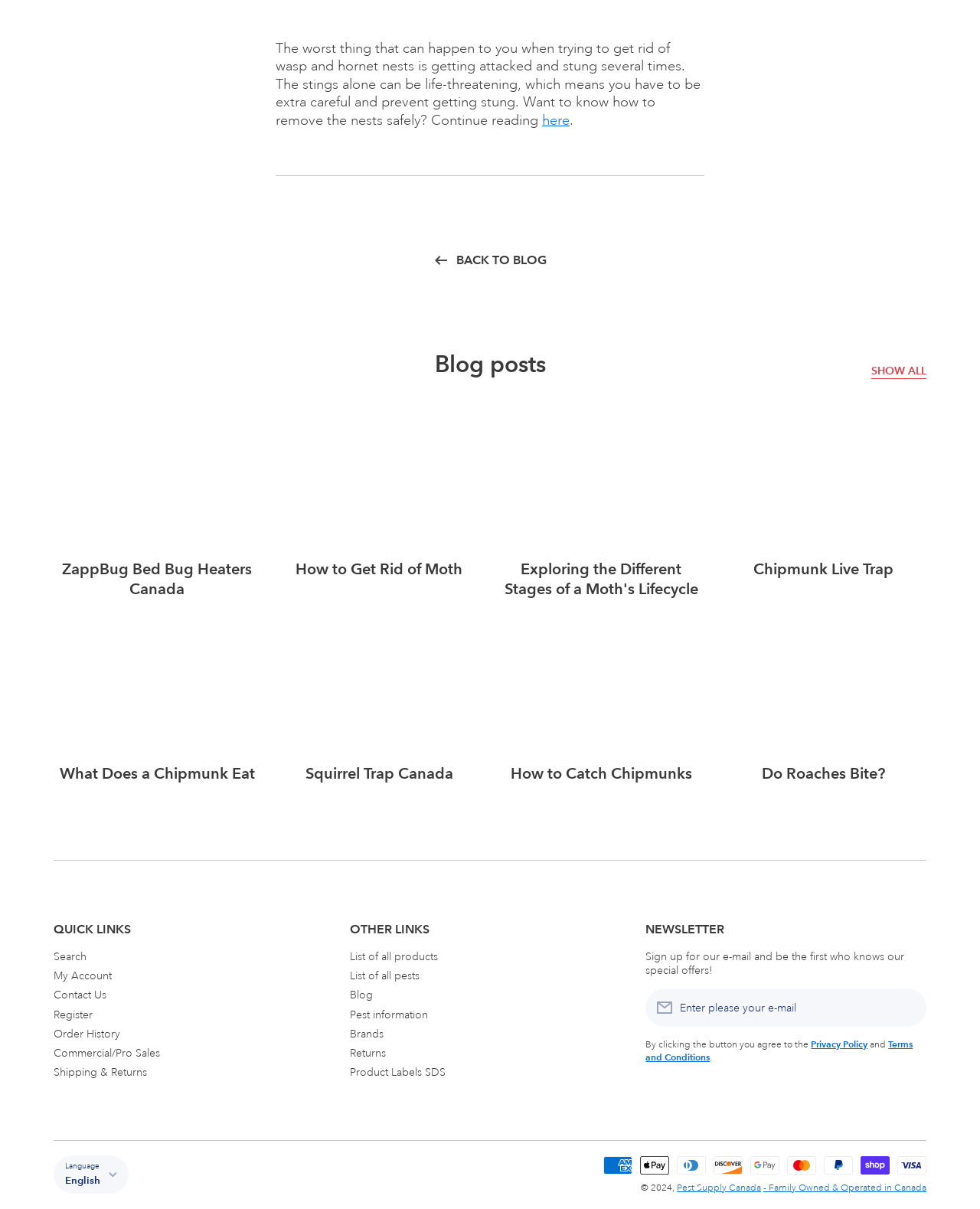Please specify the bounding box coordinates of the region to click in order to perform the following instruction: "Subscribe to the newsletter".

[0.906, 0.818, 0.945, 0.85]